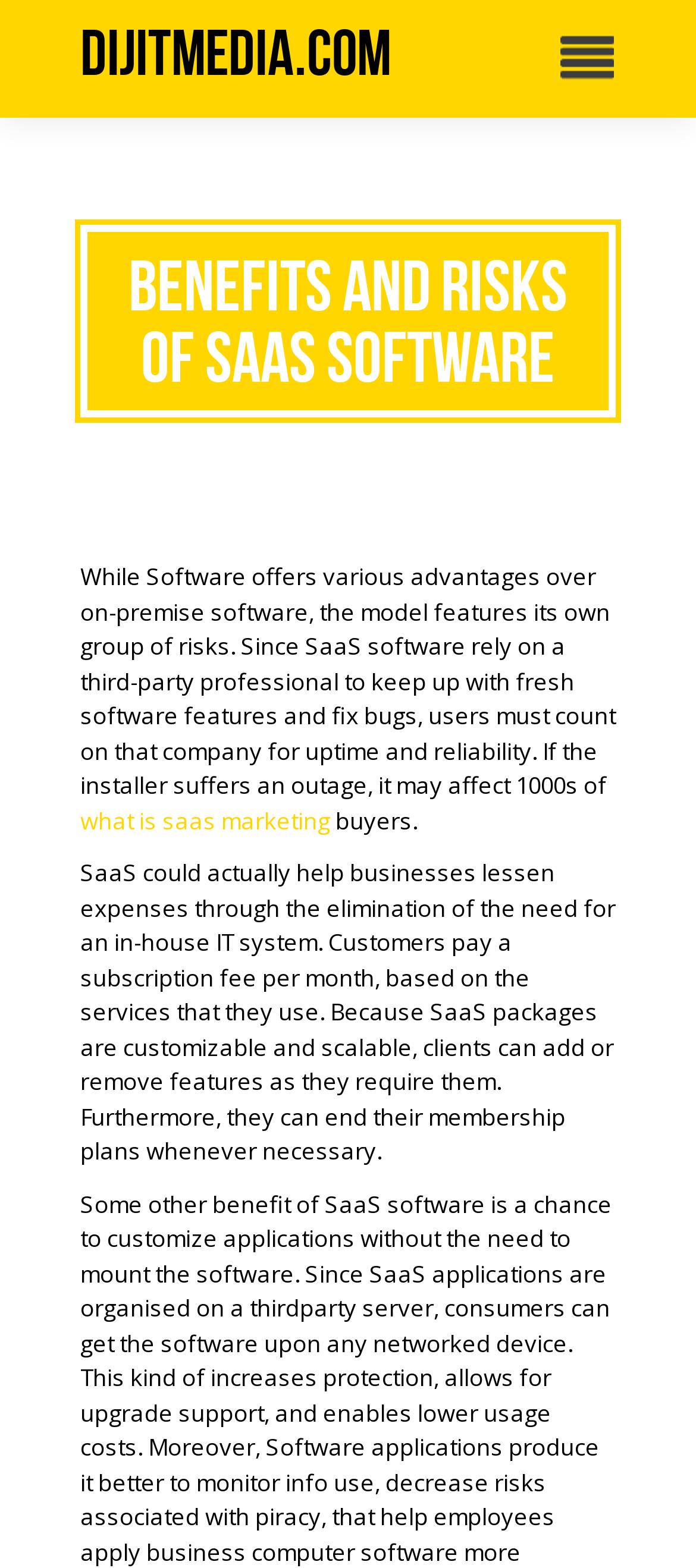What is one advantage of SaaS software?
Could you answer the question in a detailed manner, providing as much information as possible?

According to the text, 'SaaS could actually help businesses lessen expenses through the elimination of the need for an in-house IT system.' This suggests that one advantage of SaaS software is that it can help reduce expenses.